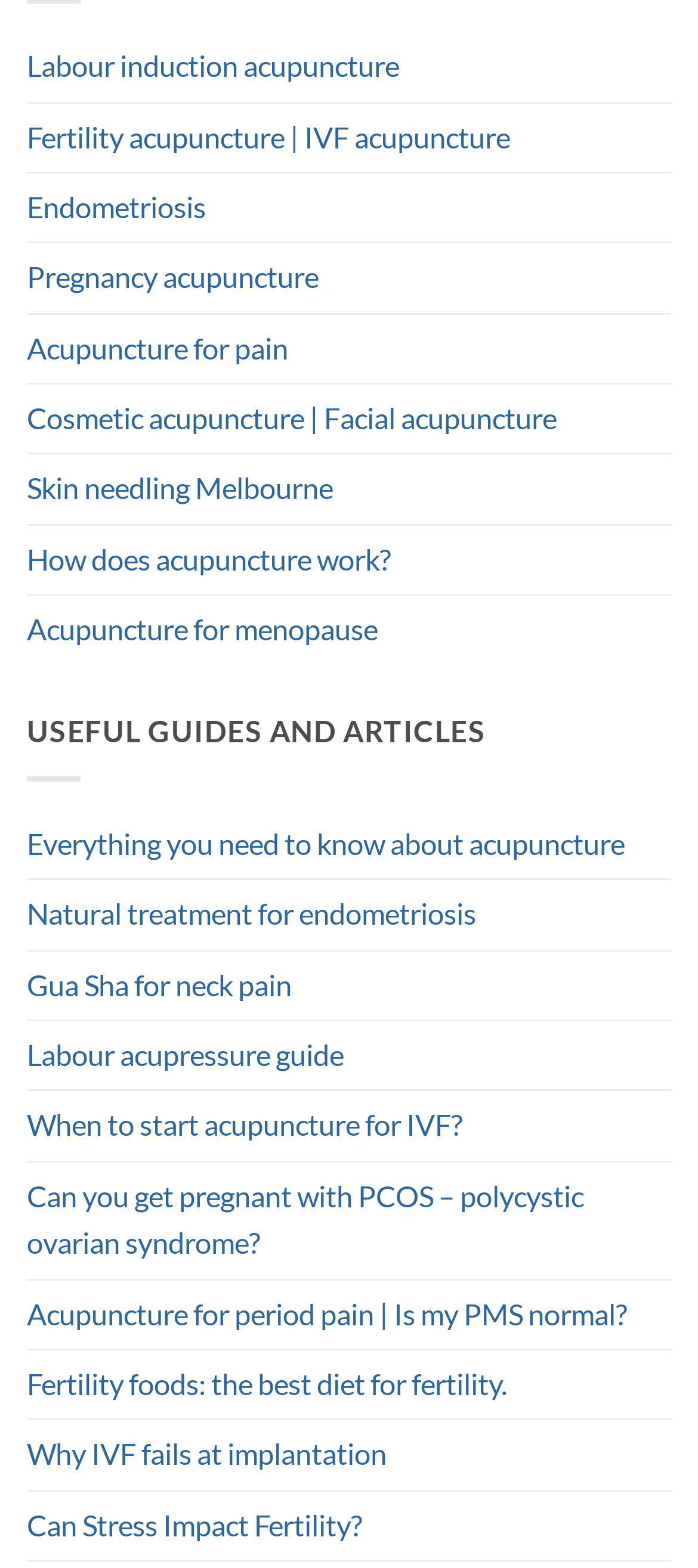Extract the bounding box for the UI element that matches this description: "Gua Sha for neck pain".

[0.038, 0.607, 0.418, 0.65]